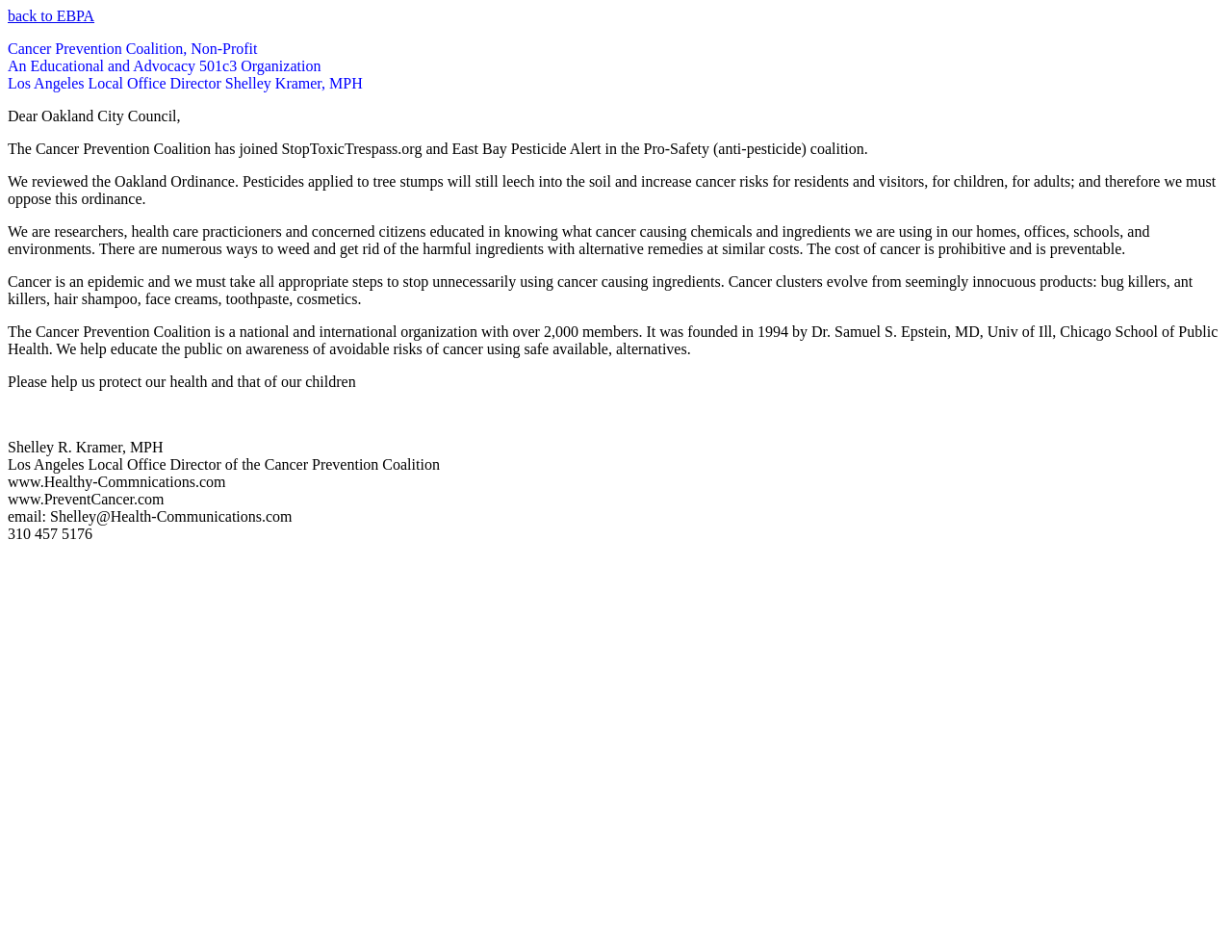Provide a comprehensive description of the webpage.

This webpage appears to be a letter or a petition from the Cancer Prevention Coalition, a non-profit organization, to the Oakland City Council. At the top left corner, there is a link to go "back to EBPA". Below this link, there are three lines of text that introduce the organization, stating its name, type, and the title of the Los Angeles Local Office Director, Shelley Kramer.

The main content of the letter starts with a greeting, "Dear Oakland City Council," followed by a series of paragraphs that express the organization's opposition to the Oakland Ordinance regarding pesticide use. The text explains the risks of cancer caused by pesticides and advocates for alternative remedies. There are six paragraphs in total, each discussing the dangers of cancer-causing chemicals, the importance of taking steps to prevent cancer, and the organization's mission to educate the public on avoidable cancer risks.

At the bottom of the page, there is a signature block with the name and title of Shelley R. Kramer, followed by her contact information, including her website, email, and phone number. There are also two blank lines separating the paragraphs and the signature block.